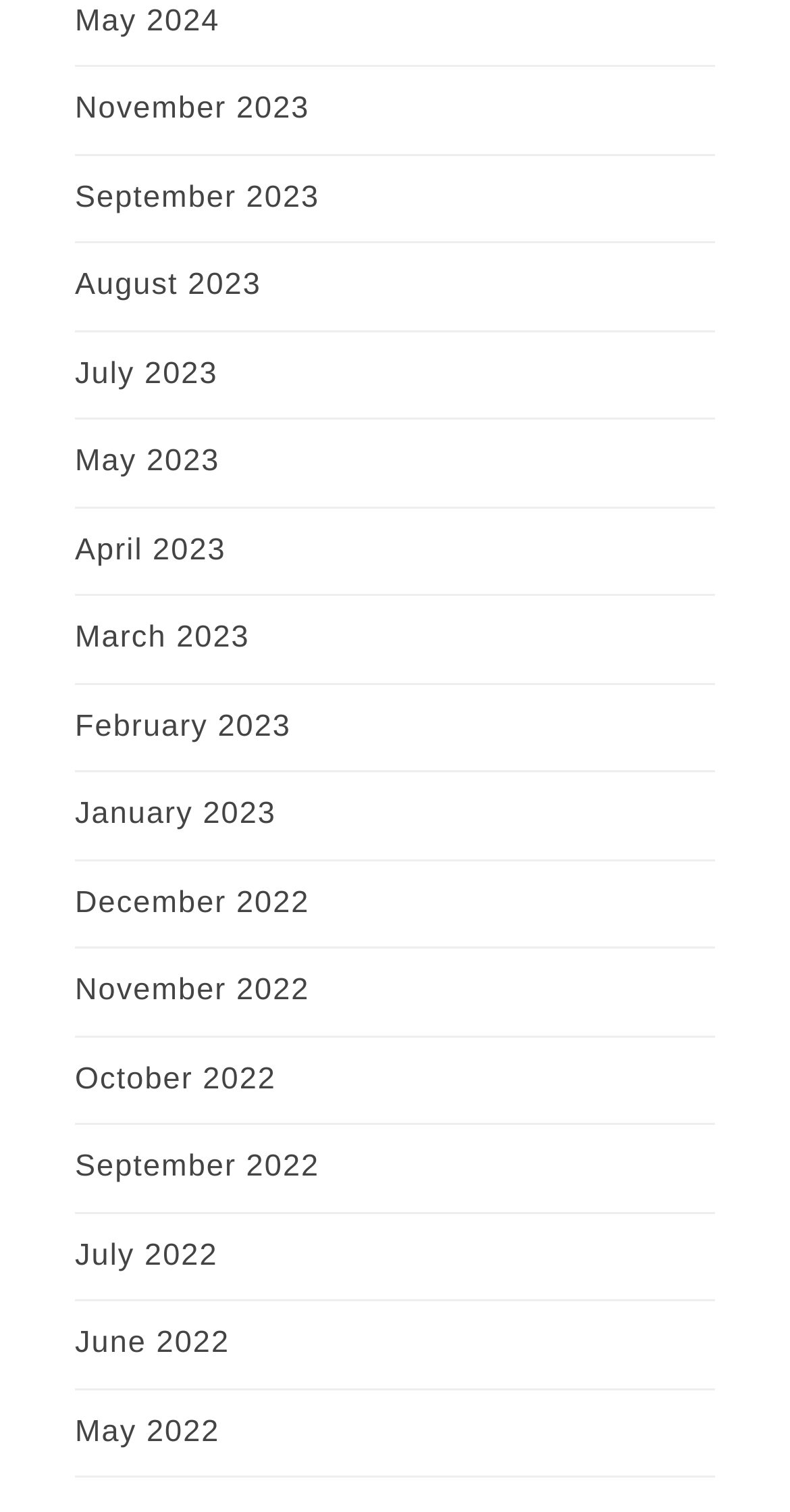How many months are listed?
Please provide a single word or phrase as the answer based on the screenshot.

12